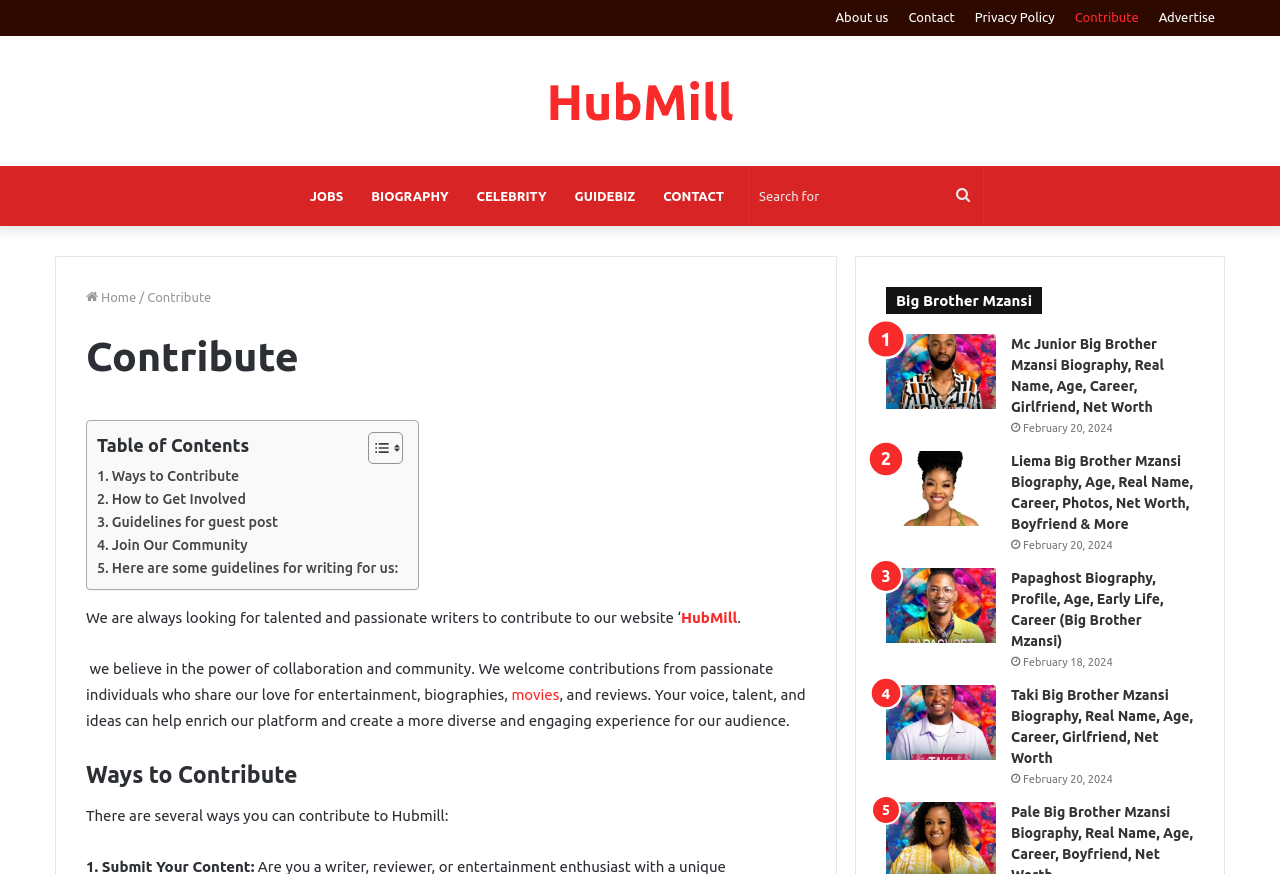Given the element description, predict the bounding box coordinates in the format (top-left x, top-left y, bottom-right x, bottom-right y). Make sure all values are between 0 and 1. Here is the element description: Advertise

[0.897, 0.0, 0.957, 0.04]